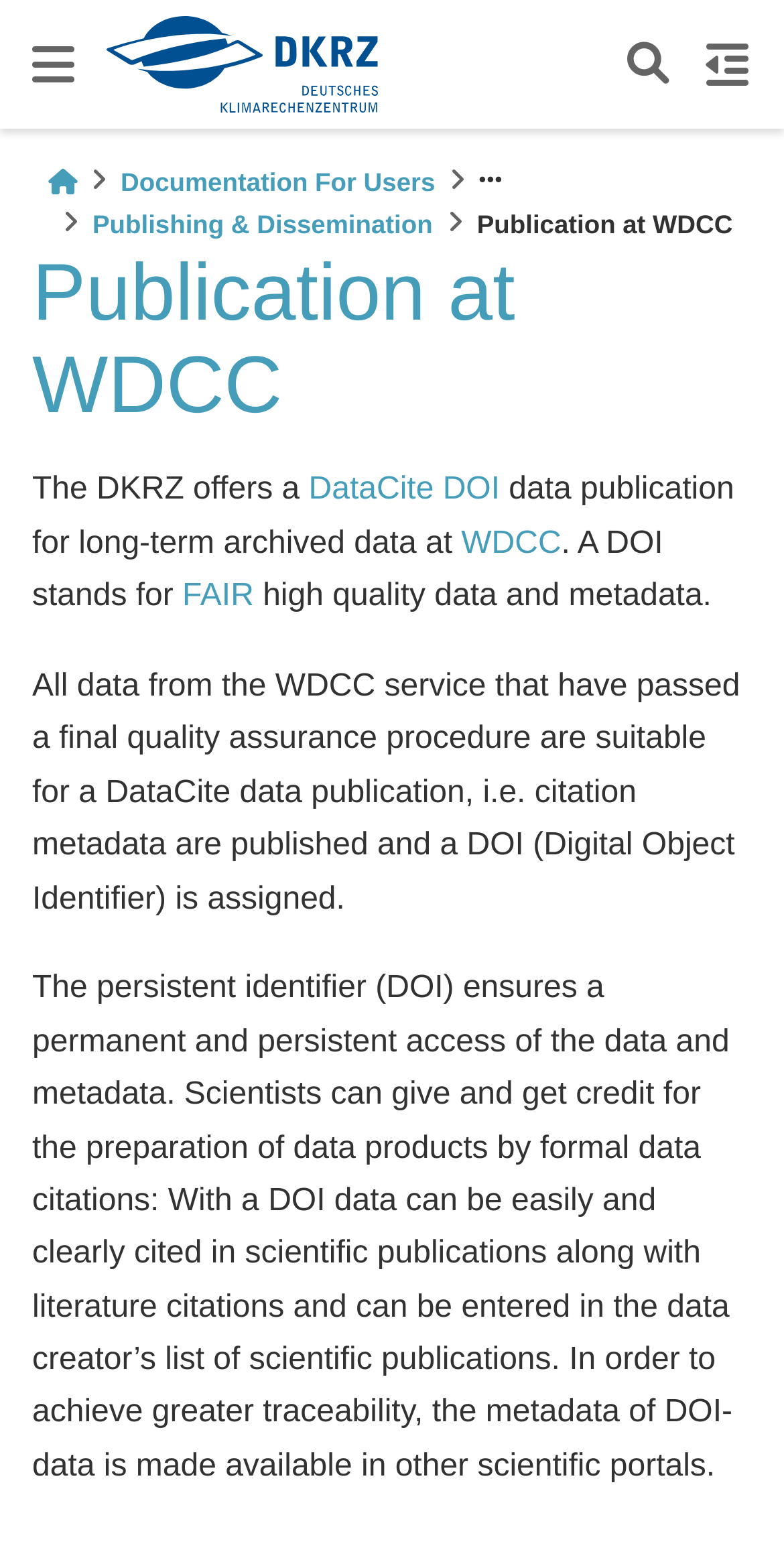Give a detailed account of the webpage's layout and content.

The webpage is about data publication at WDCC, specifically focusing on the DKRZ documentation. At the top left corner, there is a logo image. On the top right corner, there is a search button. Below the logo, there is a navigation bar with breadcrumbs, which includes links to "Home", "Documentation For Users", "Publishing & Dissemination", and "Publication at WDCC". 

Below the navigation bar, there is a heading "Publication at WDCC" followed by a paragraph of text that explains the data publication service offered by DKRZ. The text mentions that the service provides a DOI (Digital Object Identifier) for long-term archived data, and that the DOI ensures permanent and persistent access to the data and metadata. 

The text also explains the benefits of using a DOI, including the ability to easily cite data in scientific publications and to achieve greater traceability. There are several links within the text, including "DataCite DOI", "WDCC", and "FAIR", which provide additional information on related topics. Overall, the webpage appears to be a documentation page for users of the WDCC data publication service.